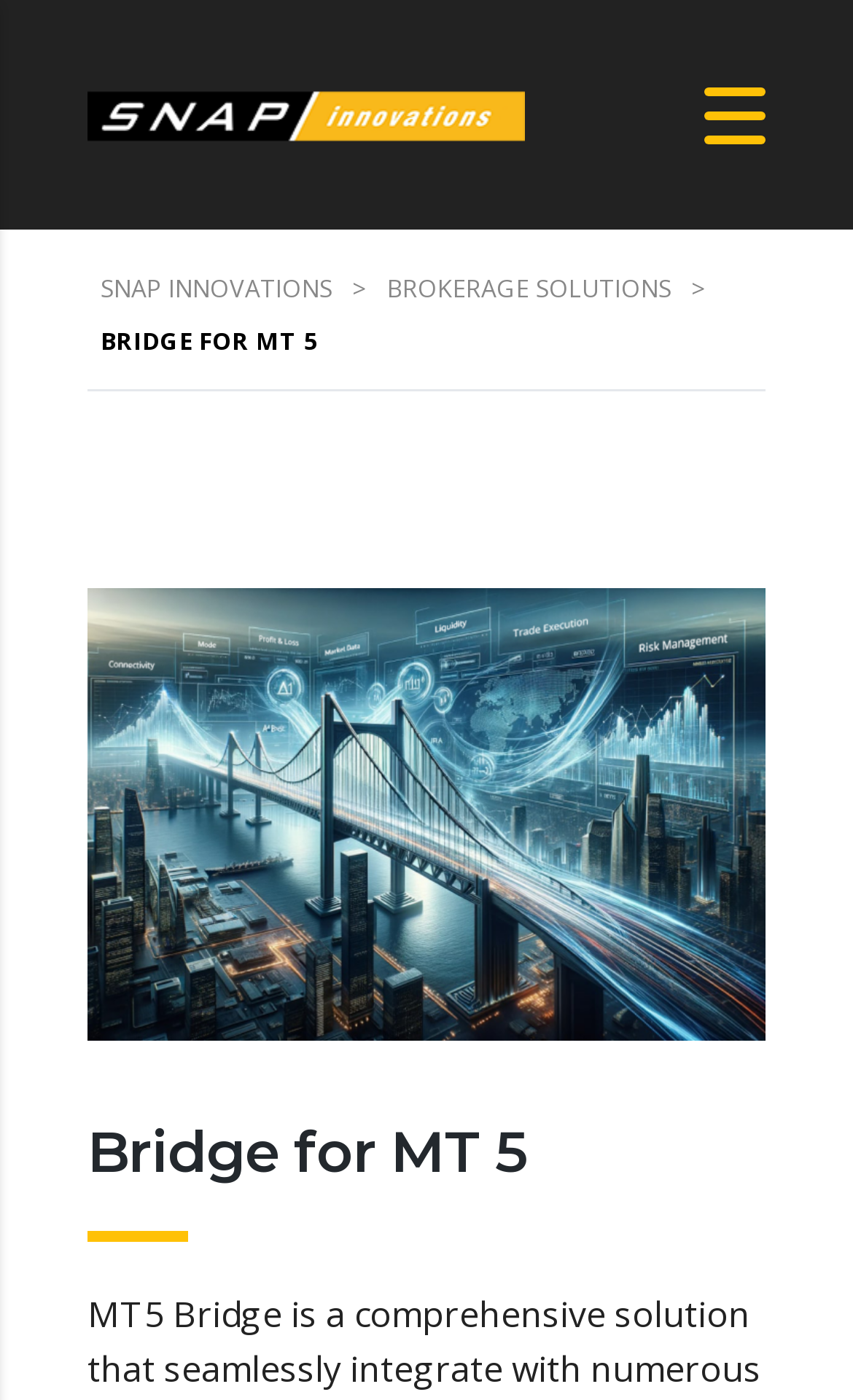Provide a single word or phrase to answer the given question: 
Is there an image on the webpage?

Yes